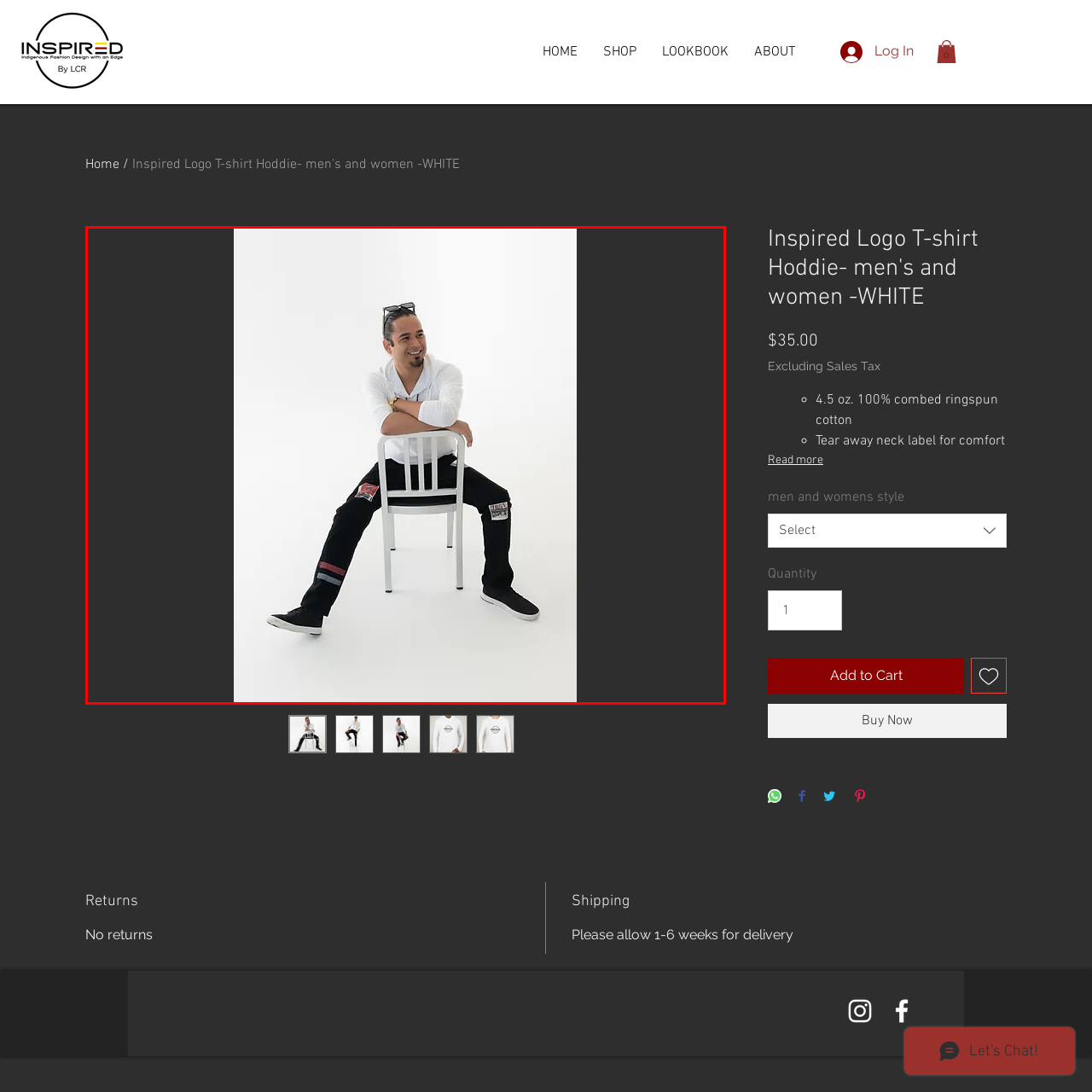What is the style of the individual's outfit?
Look at the image contained within the red bounding box and provide a detailed answer based on the visual details you can infer from it.

The individual is dressed in a stylish white shirt and dark pants with distinctive patches, conveying a blend of comfort and fashion, which is highlighted by the minimalistic background and the individual's relaxed and confident demeanor.